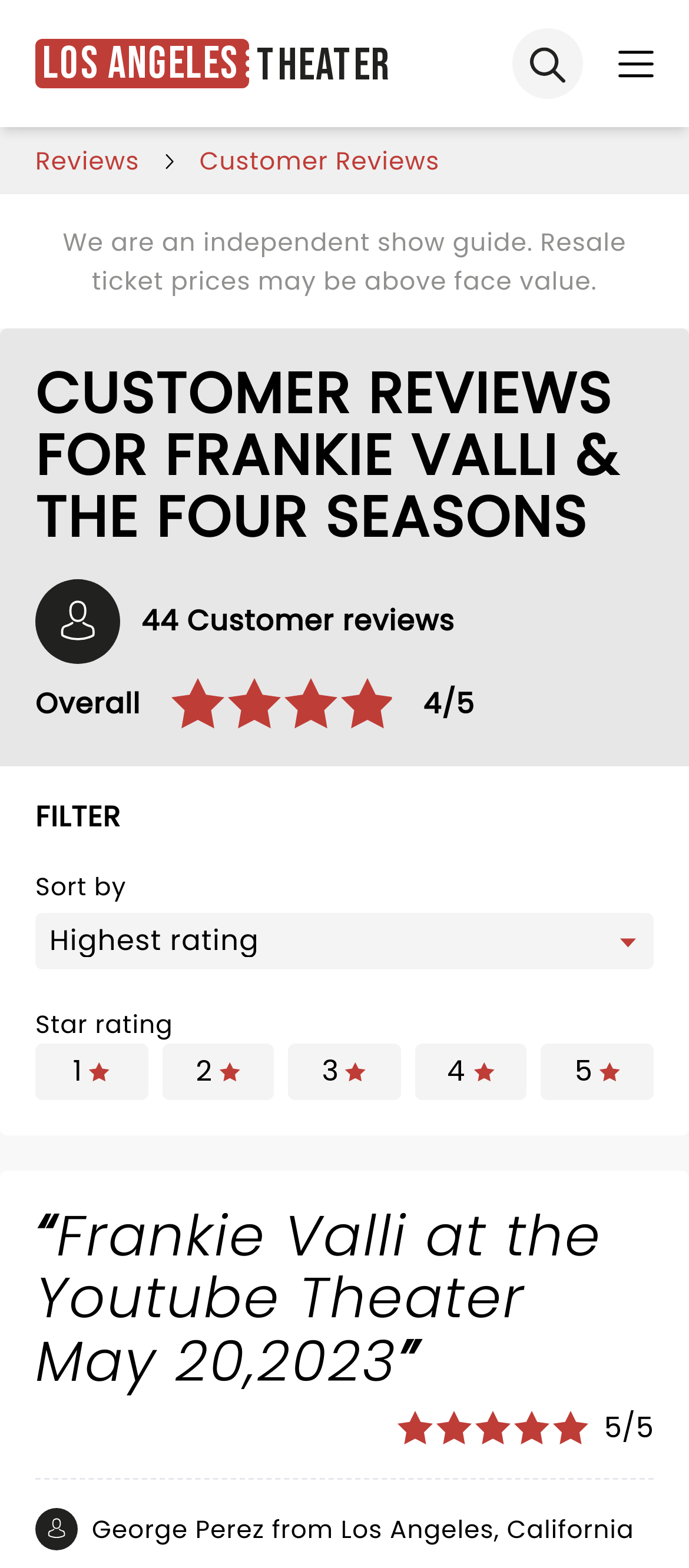What is the overall rating of Frankie Valli & The Four Seasons?
Use the information from the screenshot to give a comprehensive response to the question.

I found the answer by looking at the static text '4/5' which is located next to the overall rating heading.